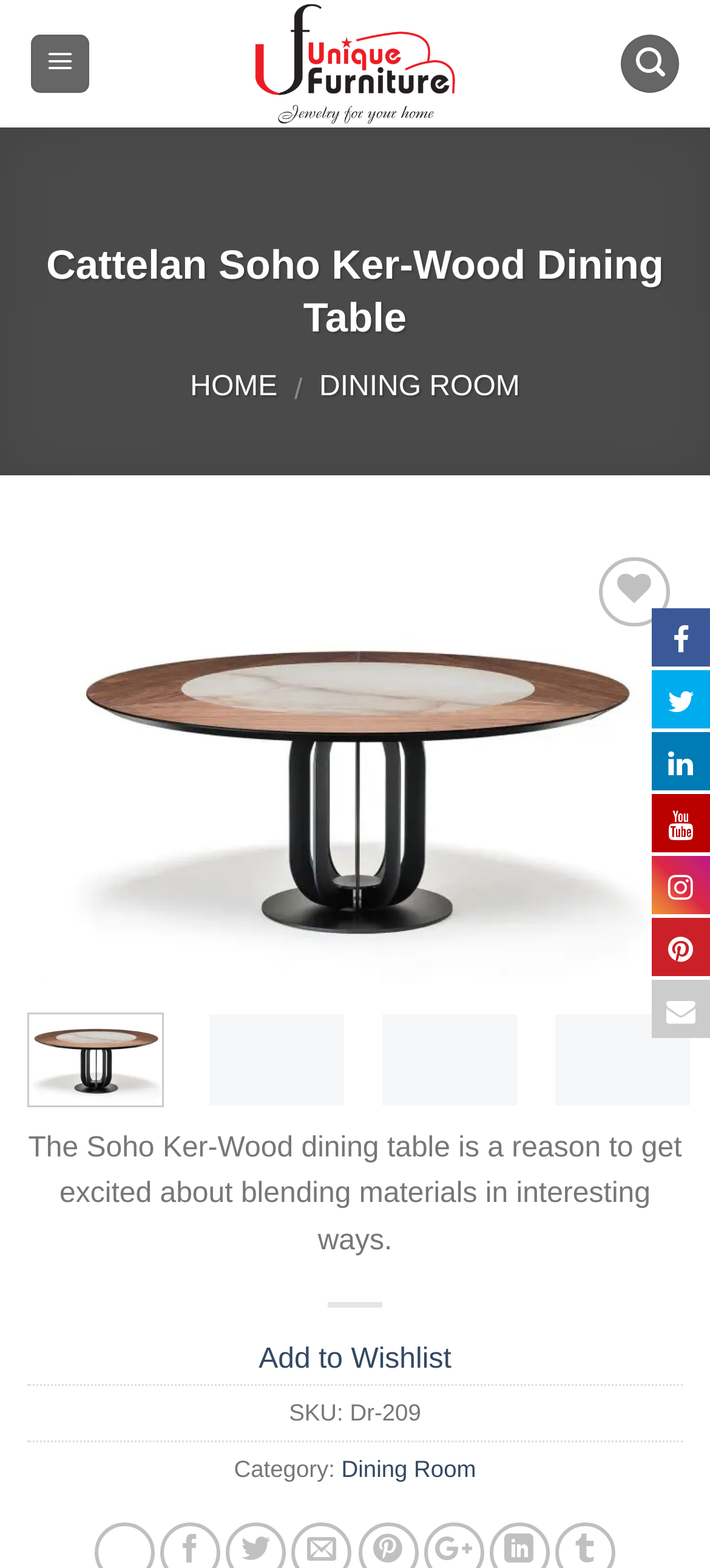Provide an in-depth caption for the elements present on the webpage.

The webpage is about the Cattelan Soho Ker-Wood Dining Table, a unique piece of furniture. At the top, there is a link to "Unique Furniture" accompanied by an image with the same name. Below this, there is a heading that displays the product name. 

To the left of the heading, there are navigation links, including "HOME" and "DINING ROOM", separated by a slash. On the right side, there are several icons, including a menu icon, a search icon, and social media icons.

The main content of the page is an image of the Soho Ker-Wood dining table, which takes up most of the page. Below the image, there is a brief description of the product, stating that it is a reason to get excited about blending materials in interesting ways. 

Underneath the description, there are several small images, likely showcasing different features or angles of the product. To the right of these images, there is a button to add the product to a wishlist. 

Further down, there is more product information, including the SKU number and category, which is "Dining Room". There are also additional links to add the product to a wishlist and to view the product in the "Dining Room" category.